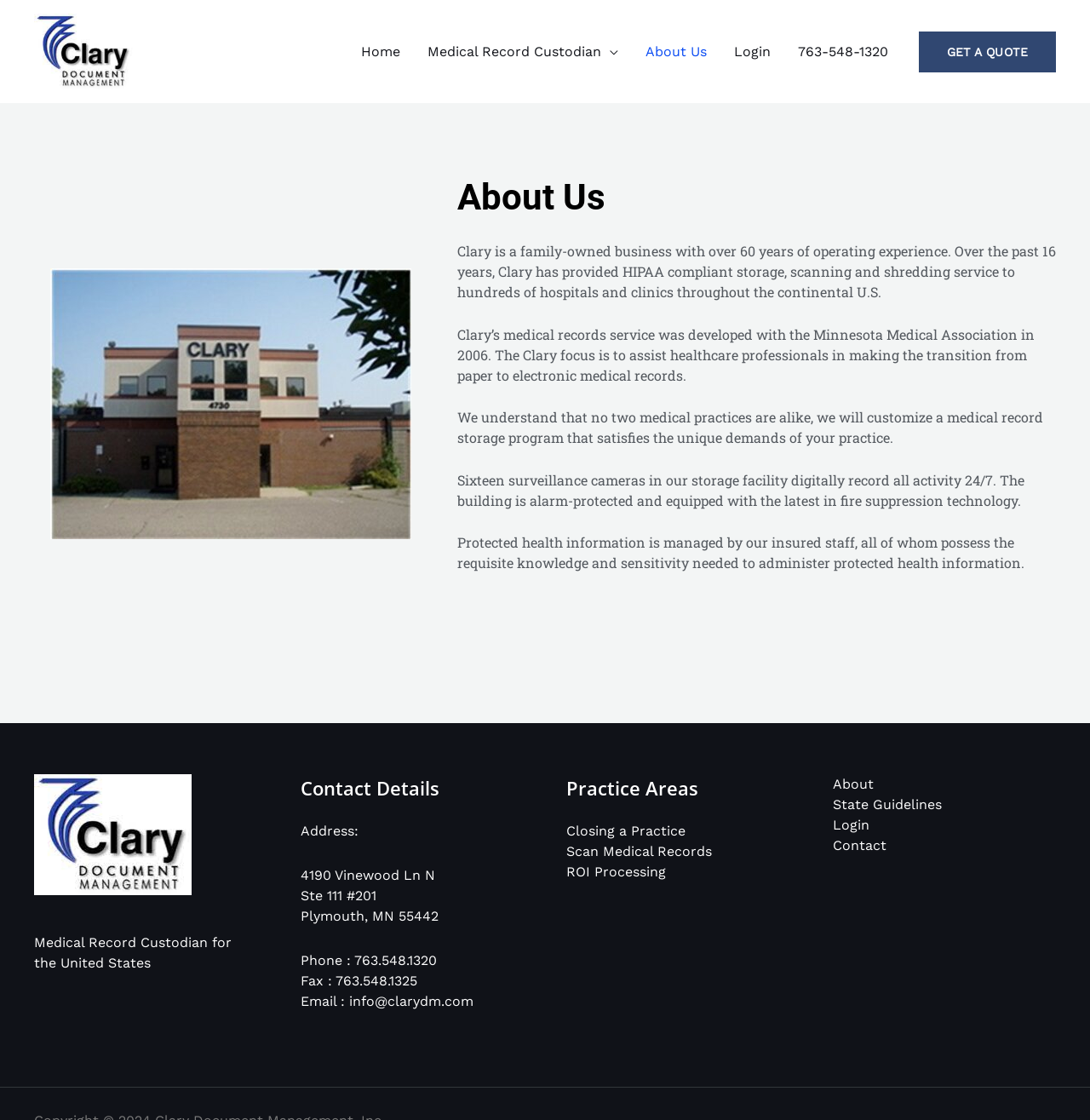Please specify the bounding box coordinates of the region to click in order to perform the following instruction: "login".

[0.661, 0.019, 0.719, 0.073]